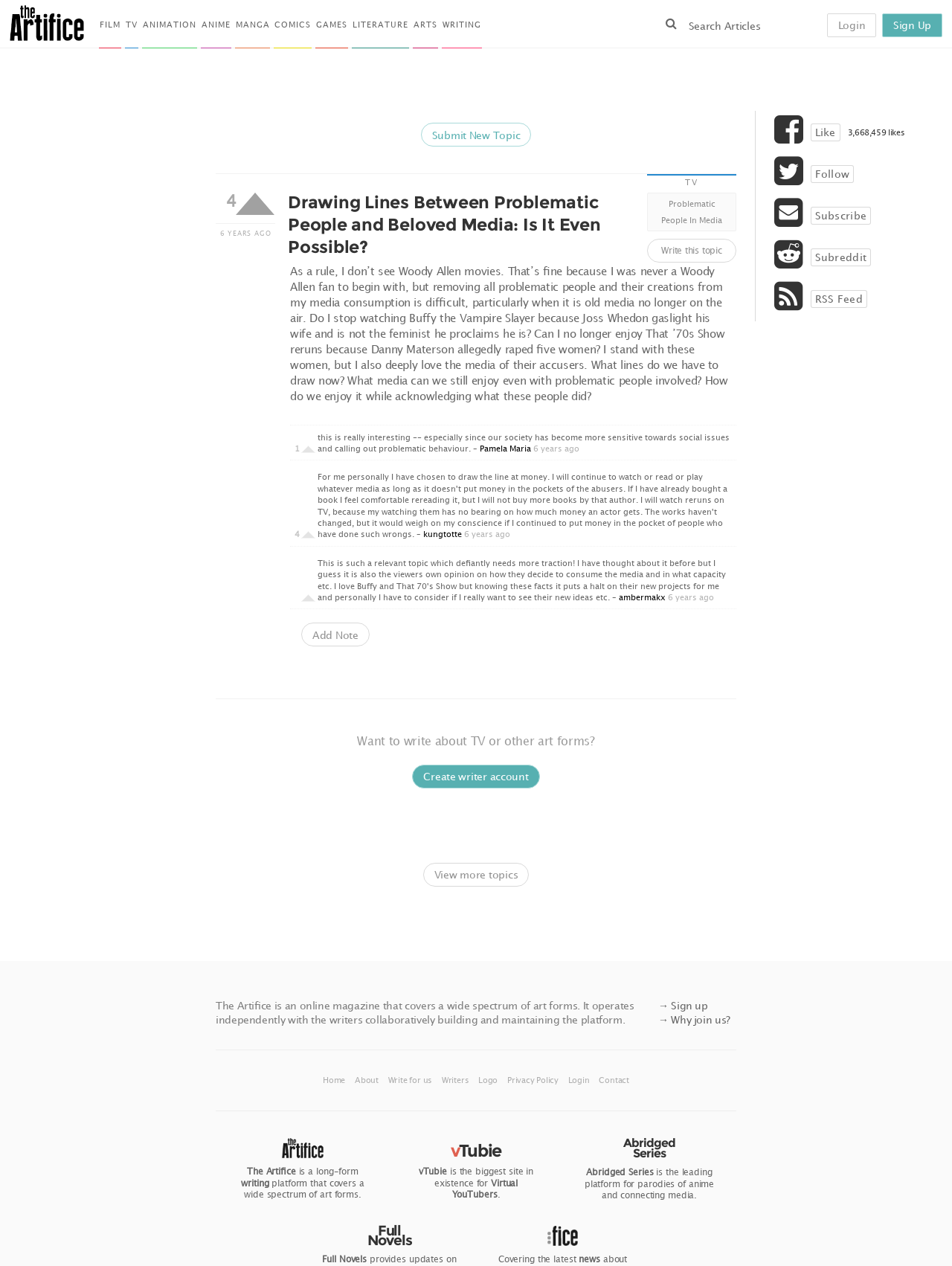Identify the bounding box coordinates for the region of the element that should be clicked to carry out the instruction: "Login to your account". The bounding box coordinates should be four float numbers between 0 and 1, i.e., [left, top, right, bottom].

[0.869, 0.011, 0.921, 0.029]